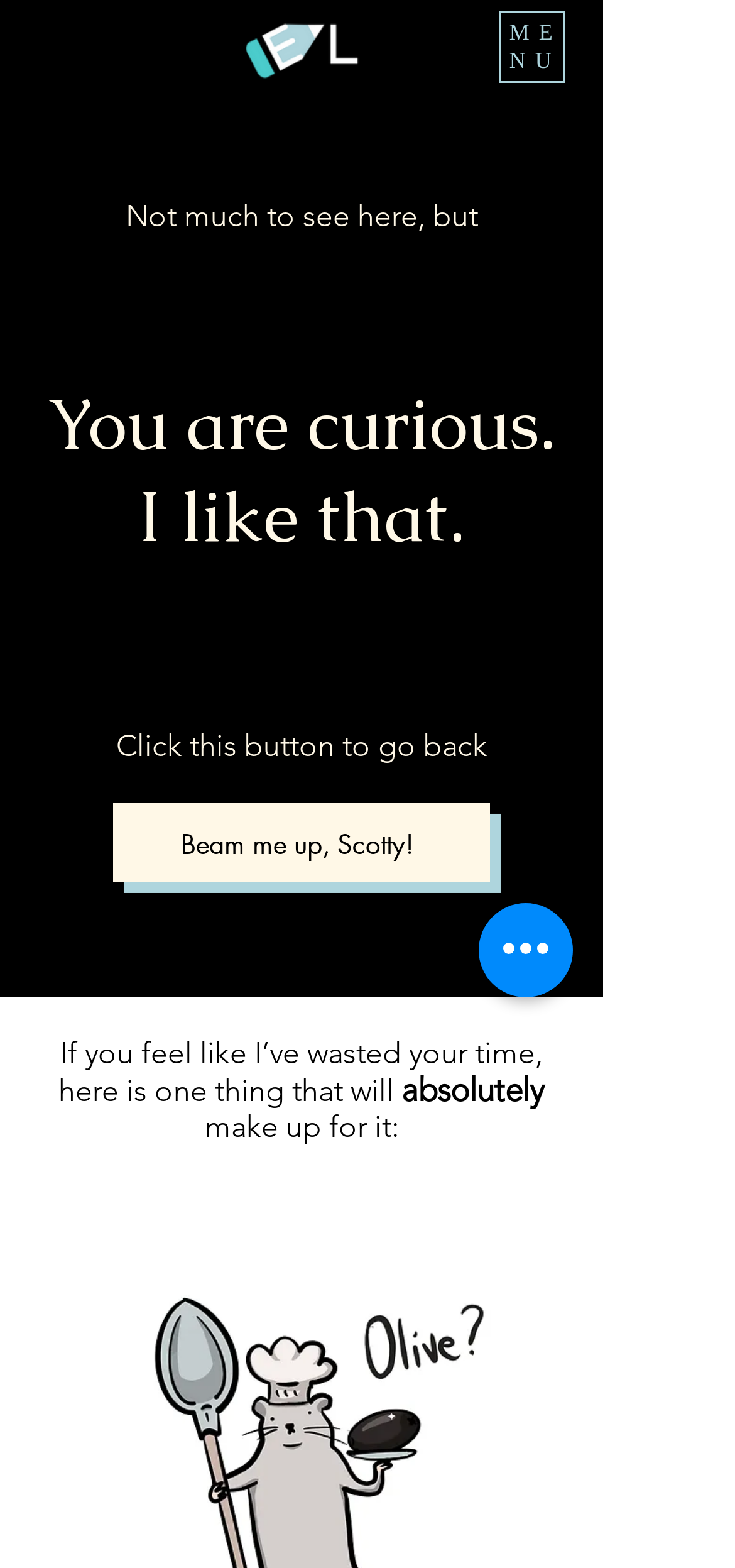Show the bounding box coordinates for the HTML element as described: "parent_node: QUANTITY".

None